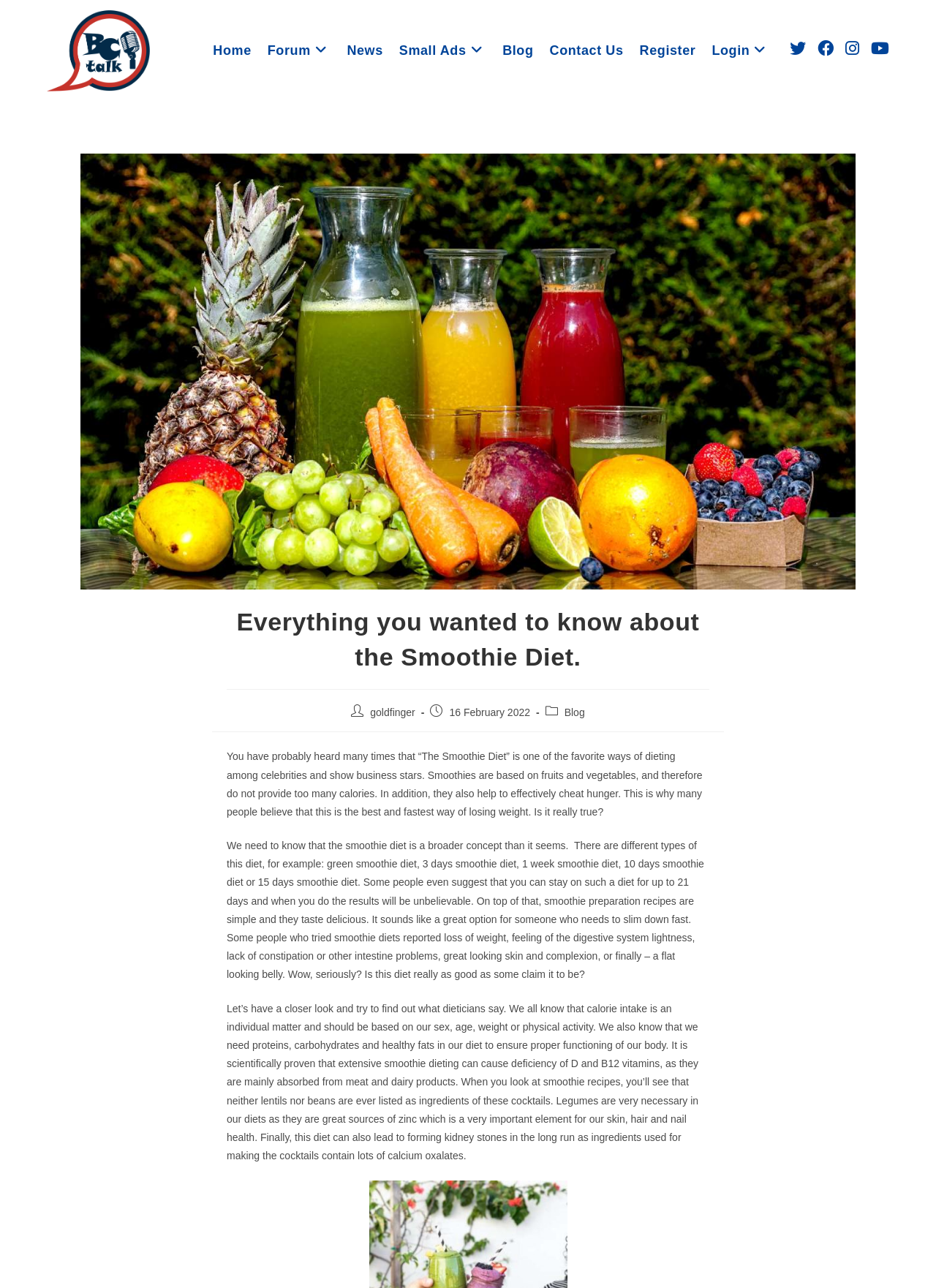Please find the bounding box coordinates of the element's region to be clicked to carry out this instruction: "Read the 'Blog' article".

[0.528, 0.008, 0.579, 0.07]